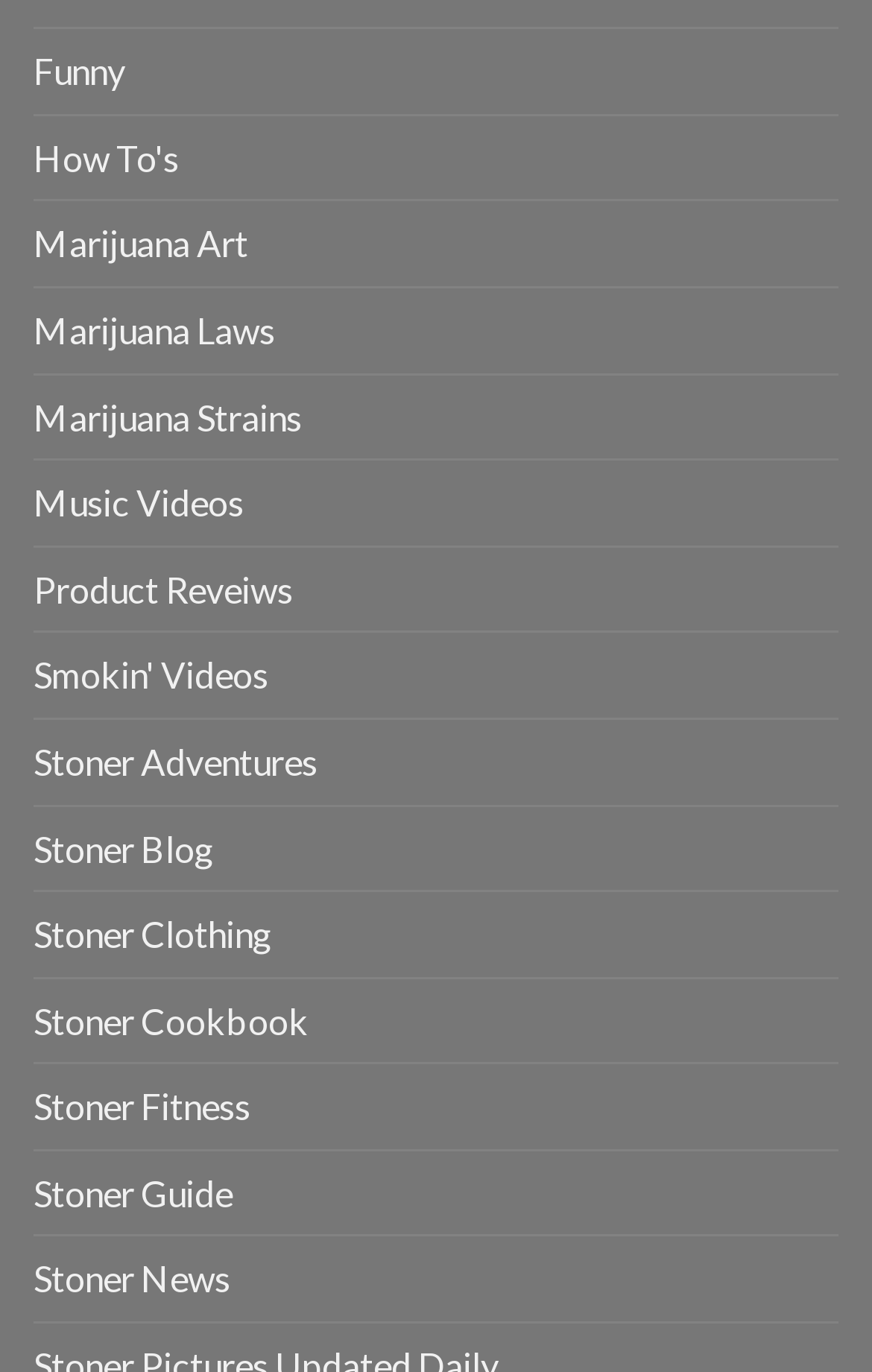What is the focus of 'Stoner Fitness'?
Can you provide an in-depth and detailed response to the question?

The link 'Stoner Fitness' implies that it is a section of the website that focuses on fitness and exercise, specifically tailored for individuals who use marijuana or identify as stoners.